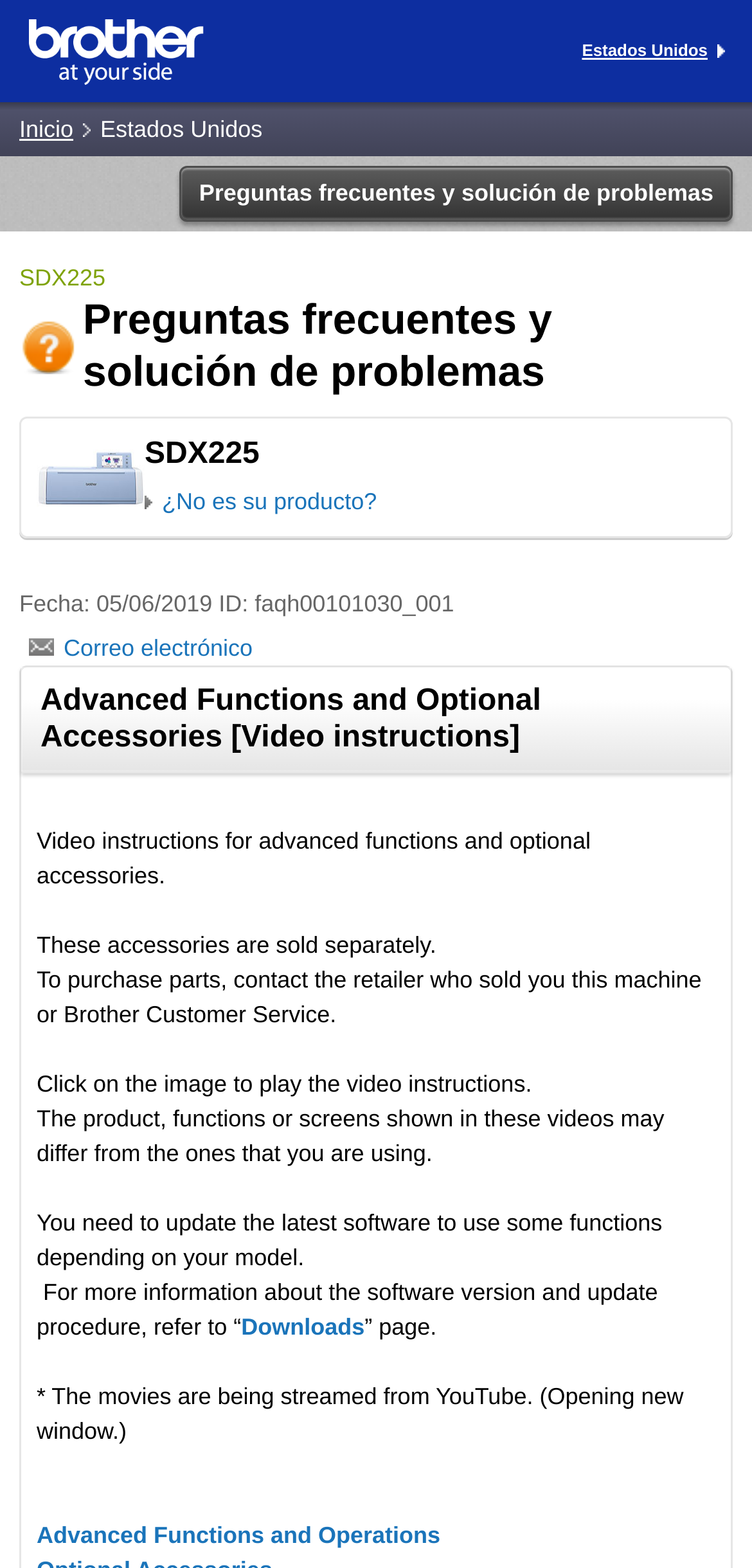Generate a comprehensive caption for the webpage you are viewing.

The webpage is about Advanced Functions and Optional Accessories for a Brother product, specifically the SDX225 model. At the top, there is a heading "brother at your side" with a link and an image. To the right of this, there is a link to "Estados Unidos" and a small image. Below this, there is a link to "Inicio".

The main content of the page is divided into sections. The first section is about "Preguntas frecuentes y solución de problemas" (Frequently Asked Questions and Troubleshooting) and has a heading, link, and image. This section is further divided into two columns, with the left column containing an image and the right column containing a heading and link.

Below this, there is a section with a heading "Advanced Functions and Optional Accessories [Video instructions]" and a brief description of the video instructions. This section also contains several paragraphs of text explaining the video instructions, including a note about the product, functions, or screens shown in the videos may differ from the ones being used.

To the right of this section, there is a link to "Downloads" and a brief description of the software version and update procedure. At the bottom of the page, there is a link to "Advanced Functions and Operations" and a note about the movies being streamed from YouTube.

There are several images on the page, including a logo, icons, and images related to the product and video instructions. The layout of the page is organized, with clear headings and concise text, making it easy to navigate and find the desired information.